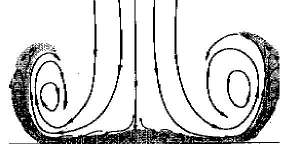Kindly respond to the following question with a single word or a brief phrase: 
What is the purpose of the illustration?

To convey dynamics of external repulsive force